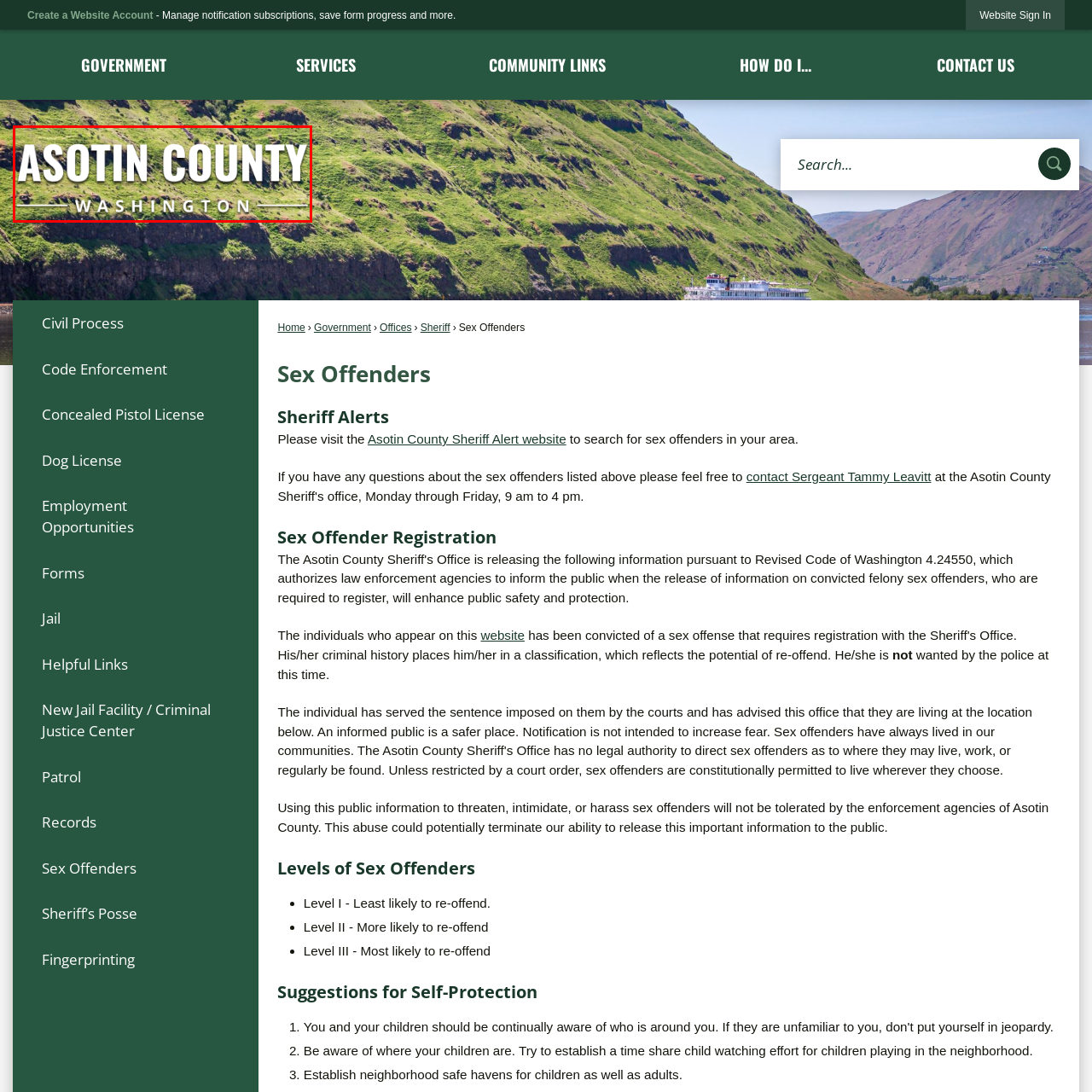Observe the image confined by the red frame and answer the question with a single word or phrase:
What is the dominant color of the background?

Green